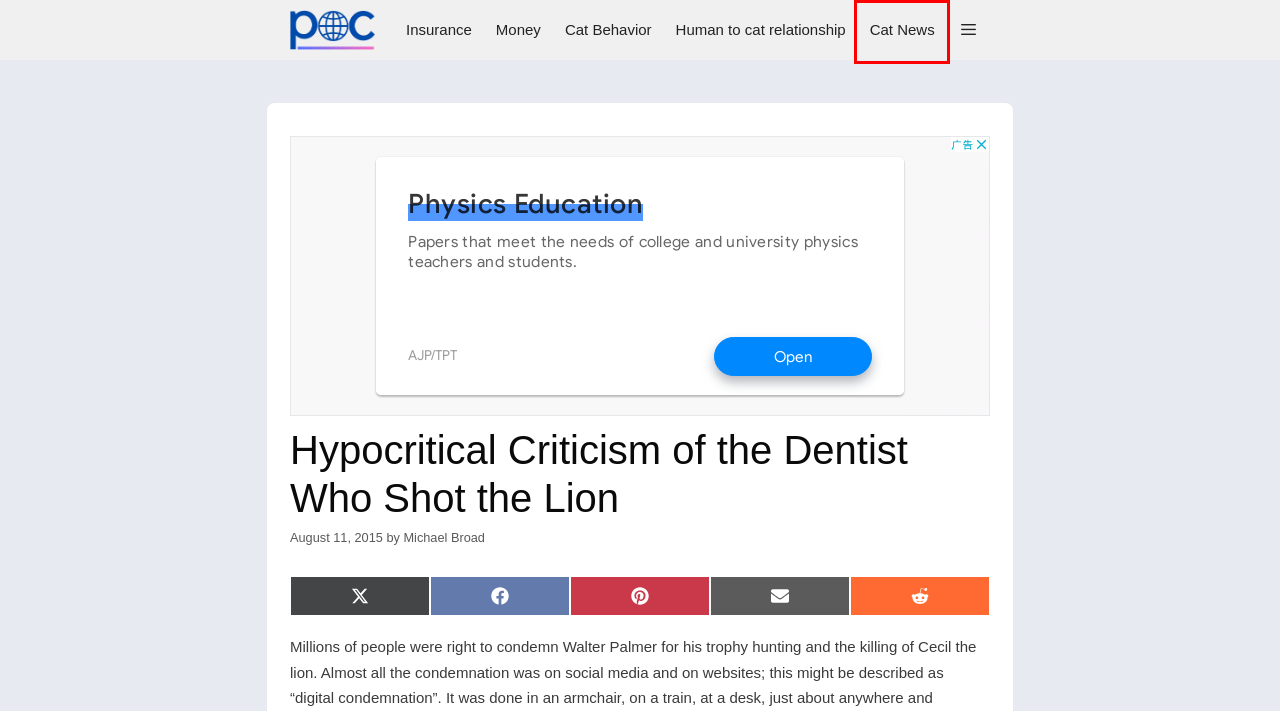Review the webpage screenshot and focus on the UI element within the red bounding box. Select the best-matching webpage description for the new webpage that follows after clicking the highlighted element. Here are the candidates:
A. insurance – Michael Broad
B. Human to cat relationship – Michael Broad
C. Michael Broad – Michael Broad
D. Michael Broad – A Michael Broad Blog
E. money – Michael Broad
F. Cat Behavior – Michael Broad
G. cat welfare – Michael Broad
H. Cat News – Michael Broad

H